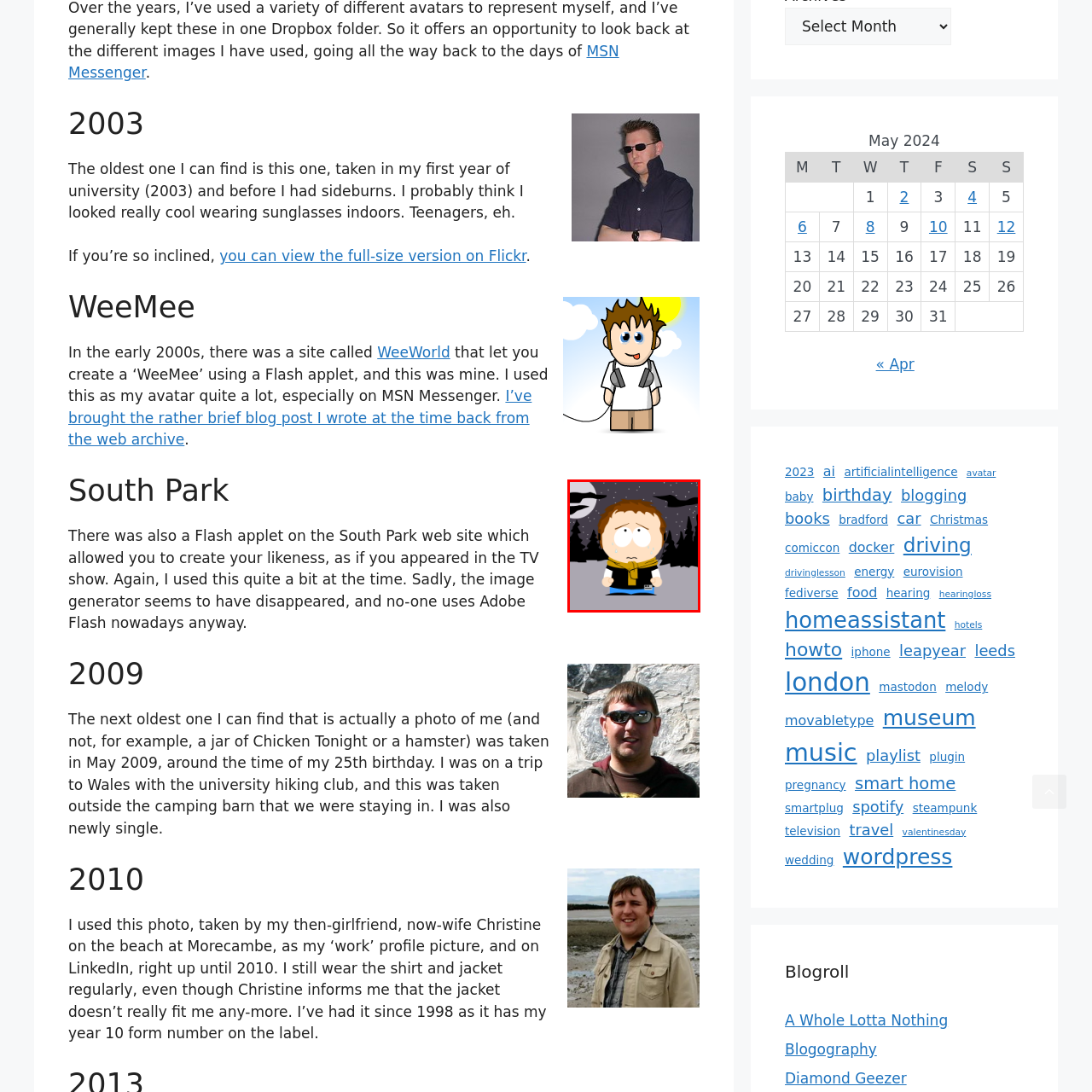What is above the character in the image?
Pay attention to the image surrounded by the red bounding box and respond to the question with a detailed answer.

The caption describes the setting of the image, stating that the character is standing 'beneath a full moon, with a backdrop of pine trees and a star-studded sky', indicating that the star-studded sky is above the character.